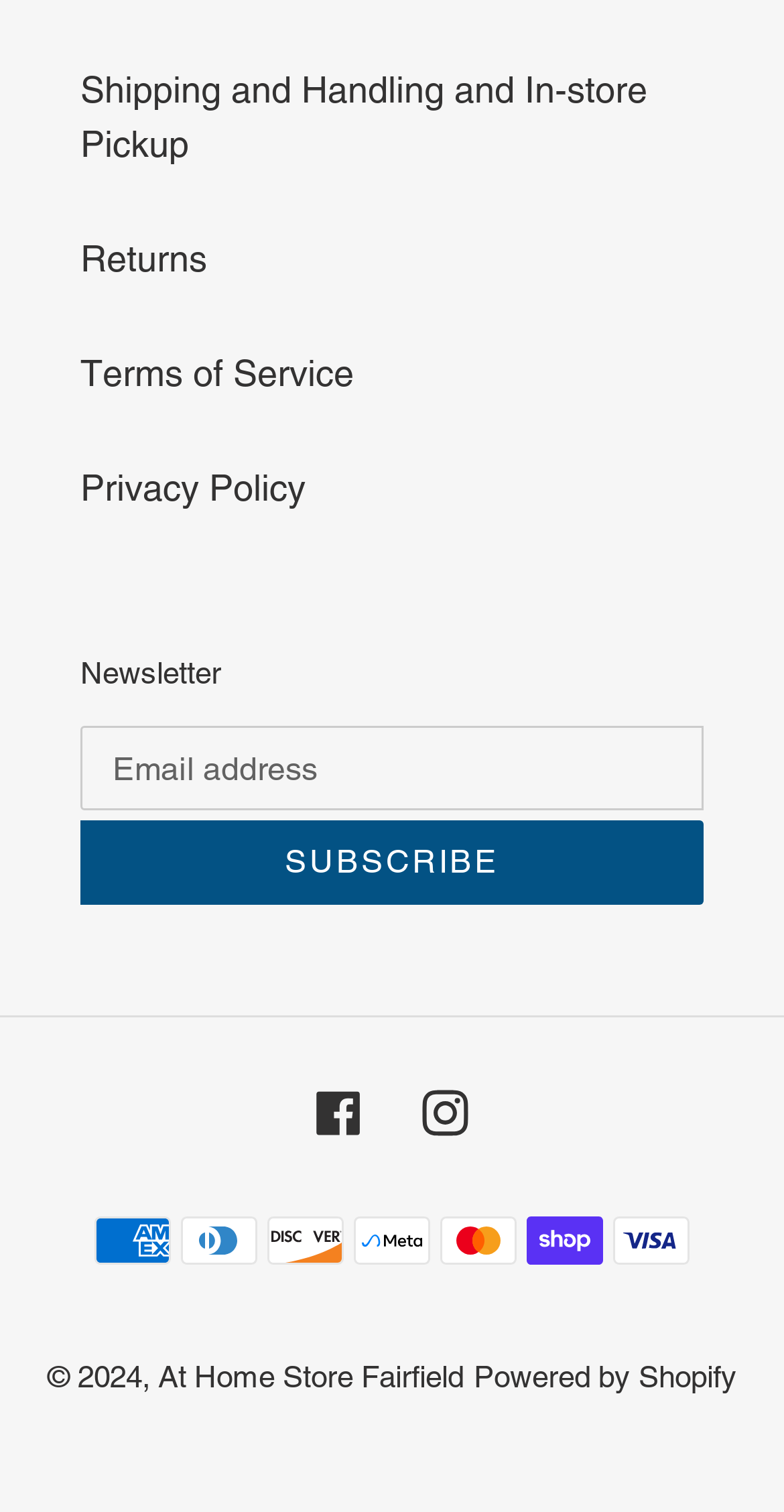Pinpoint the bounding box coordinates of the clickable element to carry out the following instruction: "Subscribe to the newsletter."

[0.103, 0.543, 0.897, 0.599]